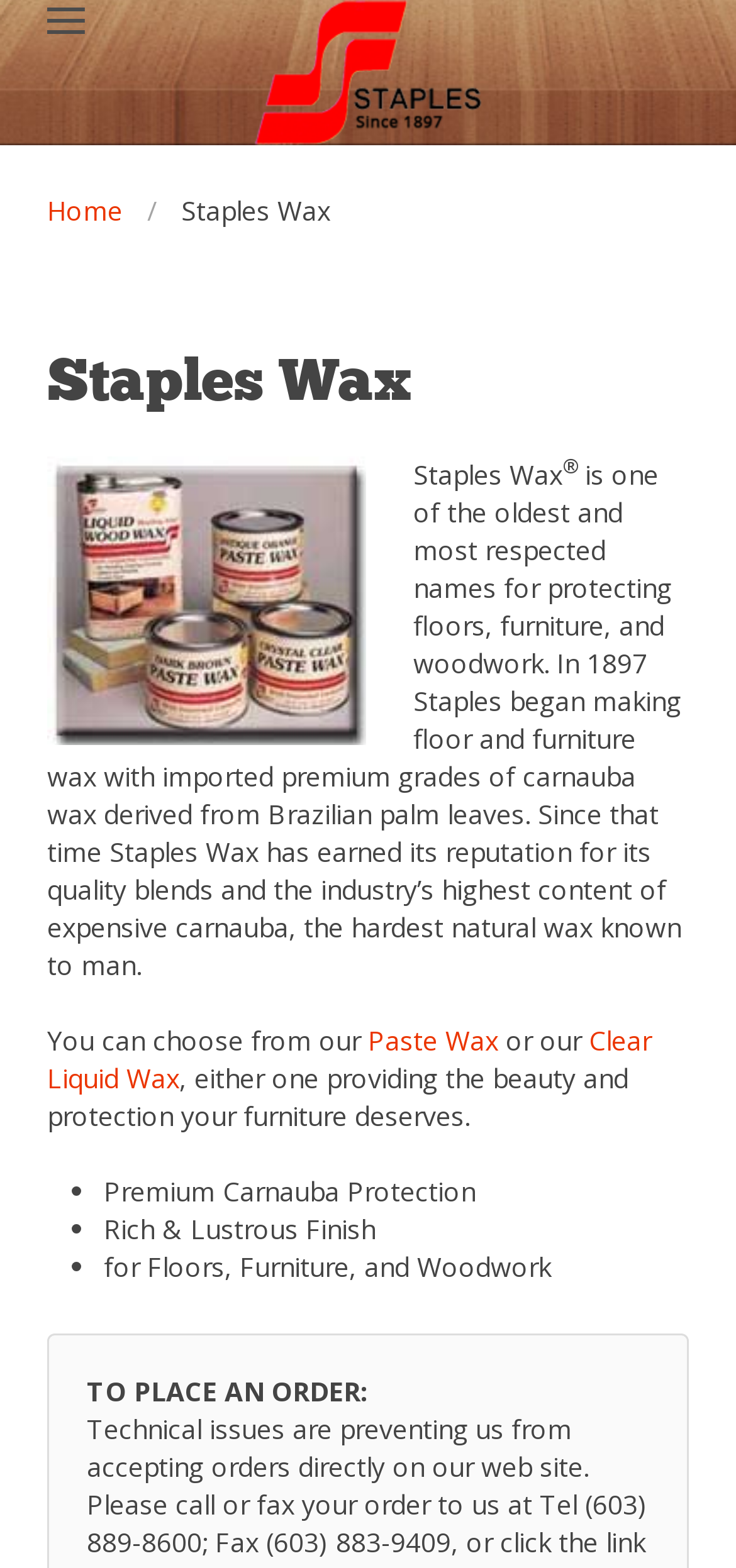What type of wax is used in Staples Wax products?
Using the image as a reference, answer the question with a short word or phrase.

Carnauba wax